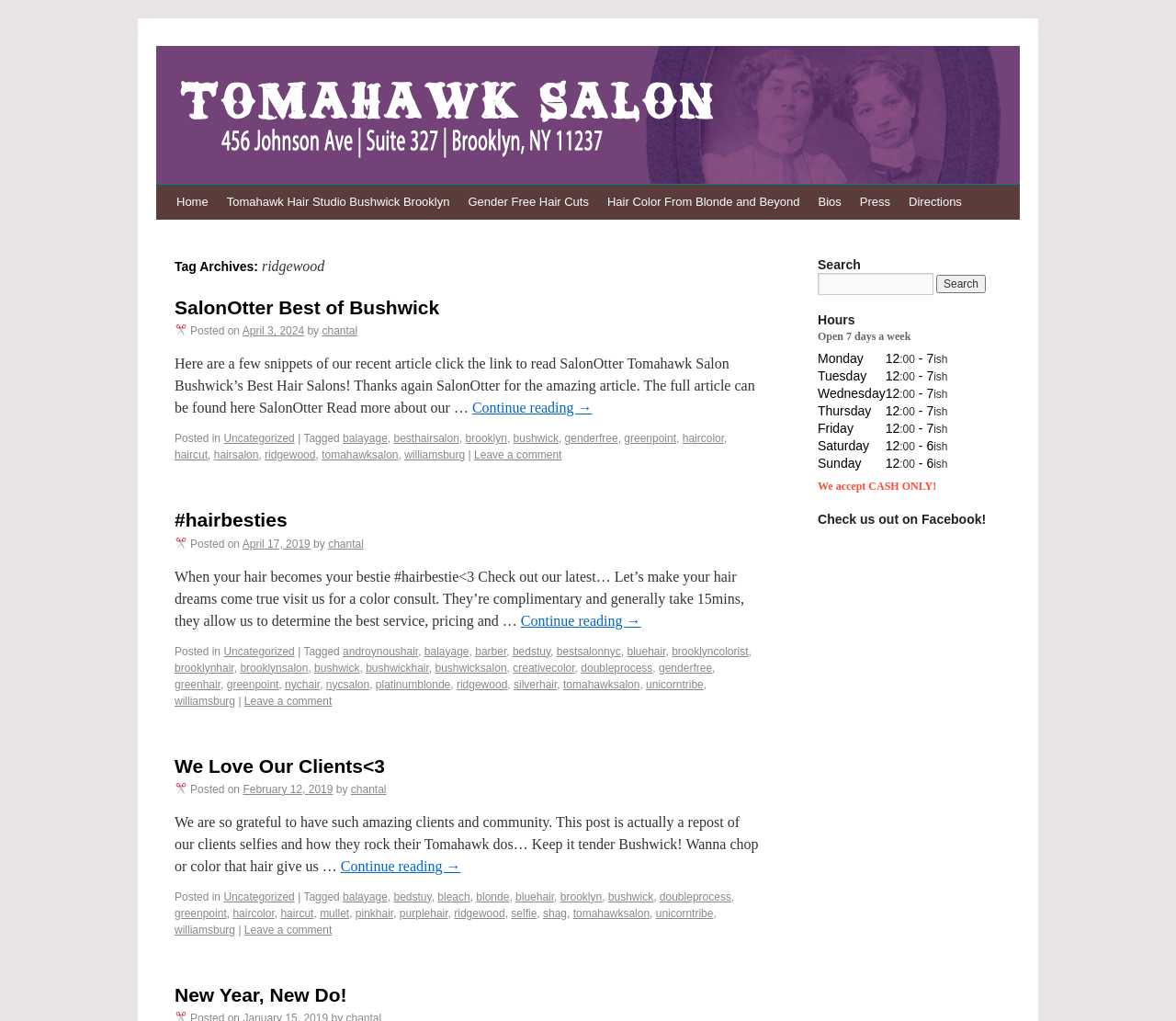Find the bounding box coordinates of the clickable region needed to perform the following instruction: "Read the article about SalonOtter Best of Bushwick". The coordinates should be provided as four float numbers between 0 and 1, i.e., [left, top, right, bottom].

[0.148, 0.289, 0.648, 0.313]